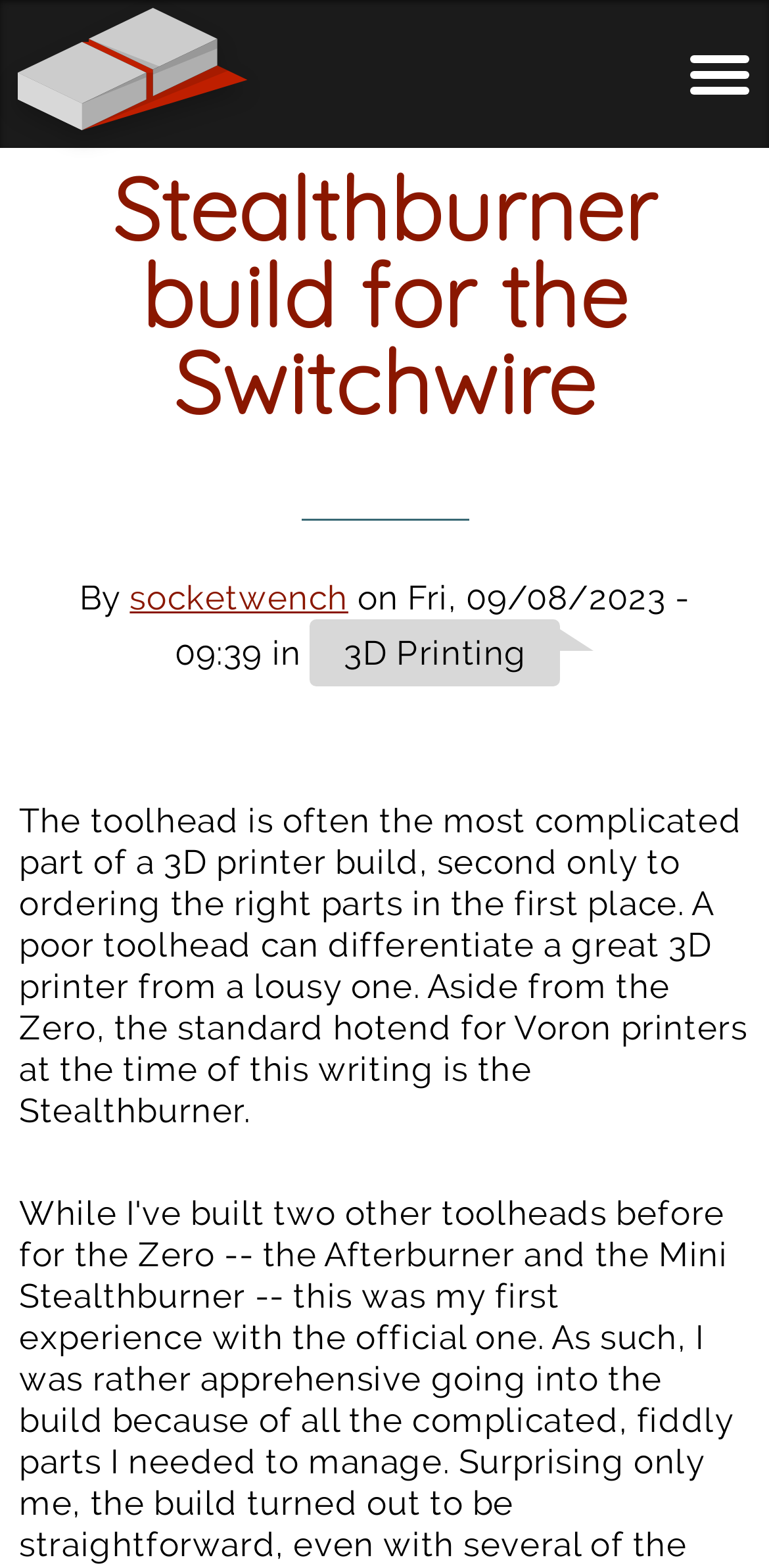Determine the bounding box coordinates for the UI element matching this description: "socketwench".

[0.169, 0.369, 0.453, 0.394]